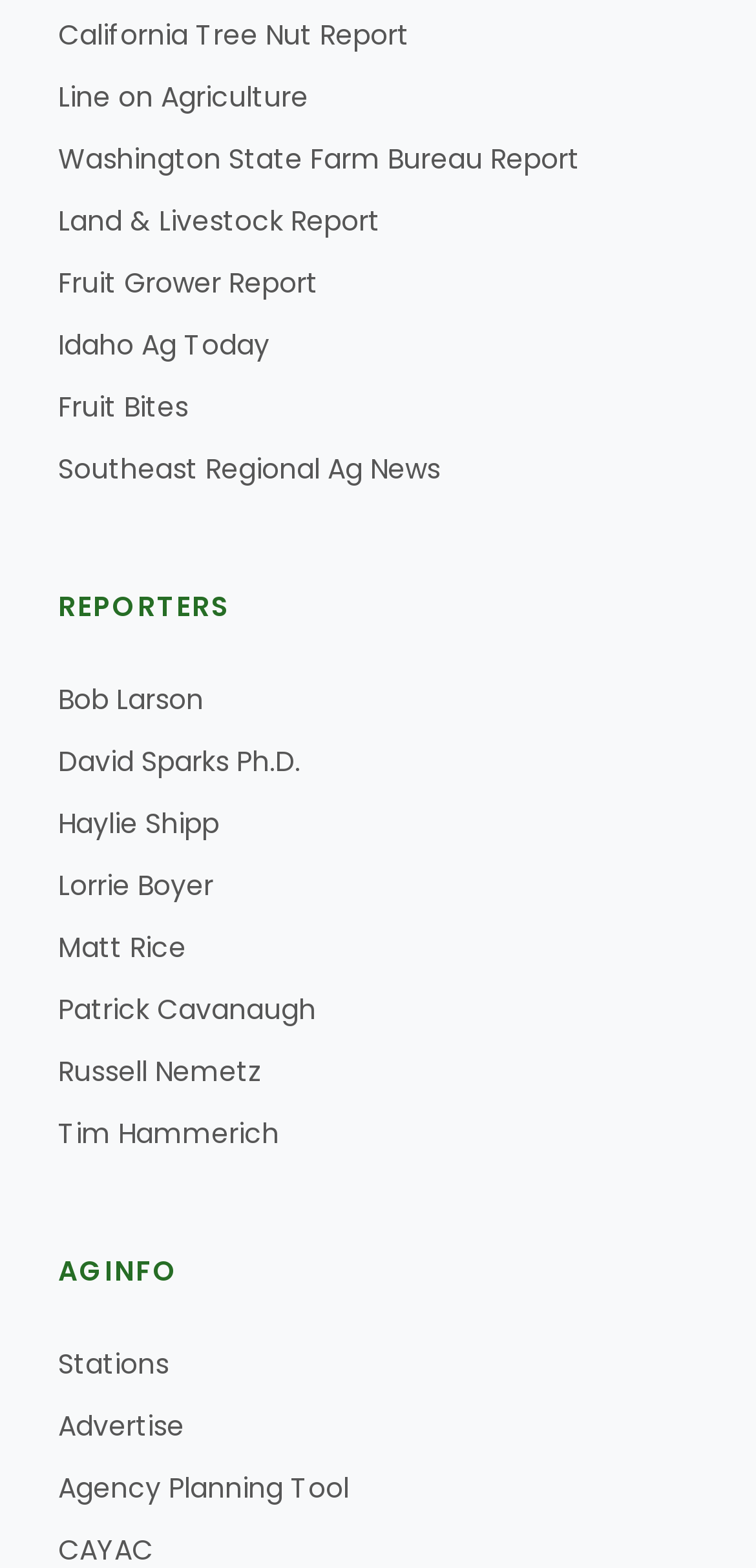Identify the bounding box coordinates for the element you need to click to achieve the following task: "Check reports from Bob Larson". Provide the bounding box coordinates as four float numbers between 0 and 1, in the form [left, top, right, bottom].

[0.077, 0.433, 0.269, 0.458]